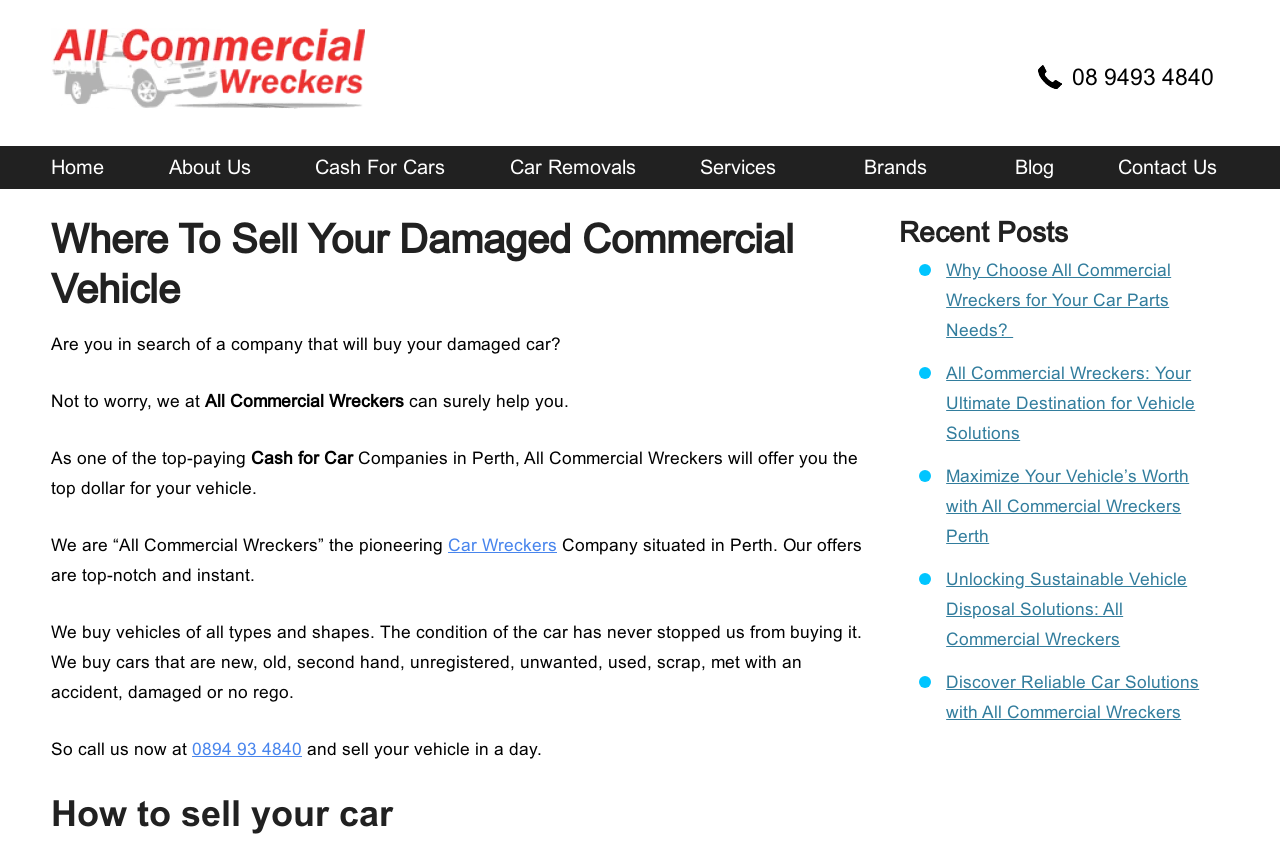Could you determine the bounding box coordinates of the clickable element to complete the instruction: "Call the phone number"? Provide the coordinates as four float numbers between 0 and 1, i.e., [left, top, right, bottom].

[0.795, 0.065, 0.96, 0.117]